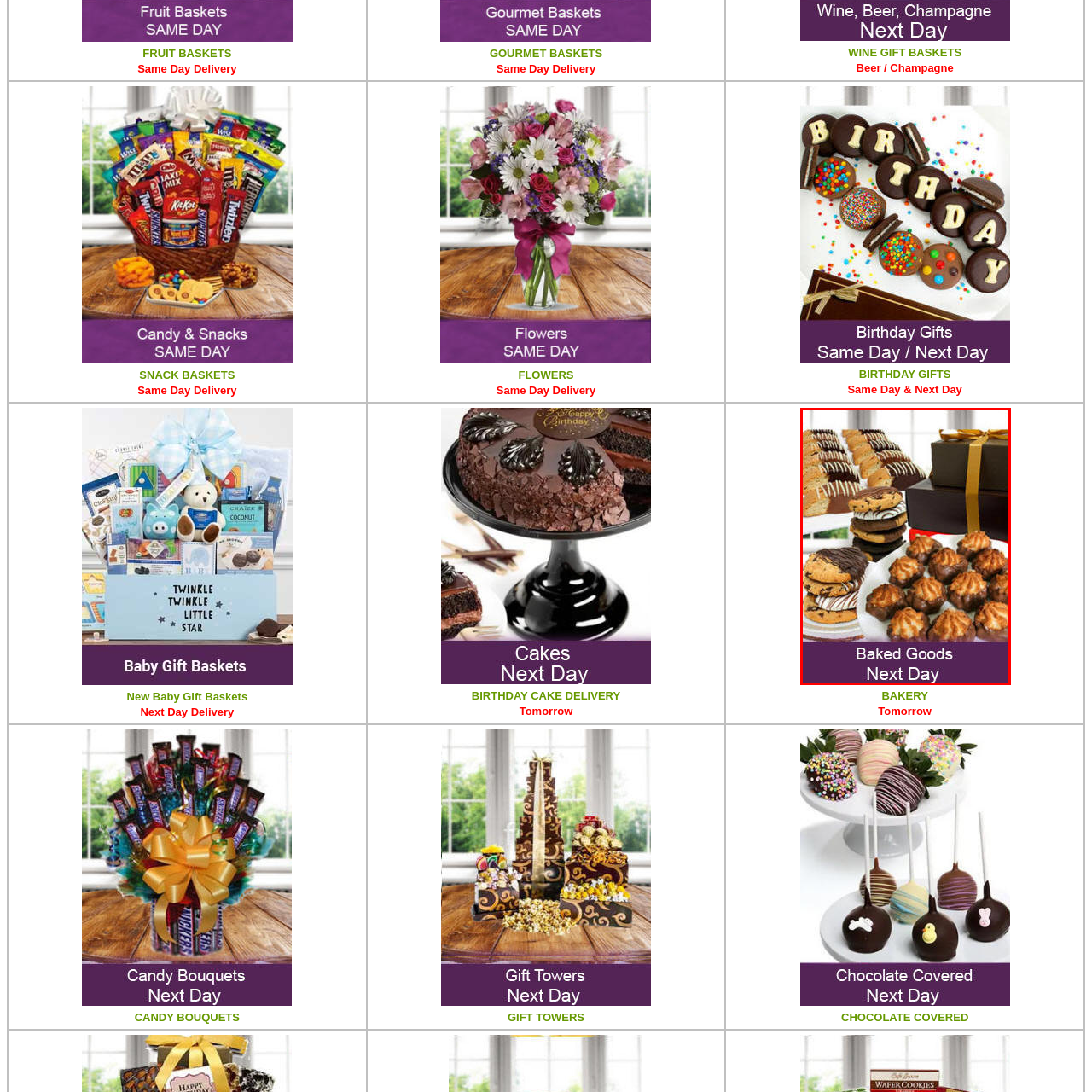Direct your gaze to the image circumscribed by the red boundary and deliver a thorough answer to the following question, drawing from the image's details: 
What is the purpose of the gold ribbon on the box?

The gold ribbon on the elegant box suggests that it is a perfect gift option, implying that the box is nicely presented and suitable for giving to someone as a present.